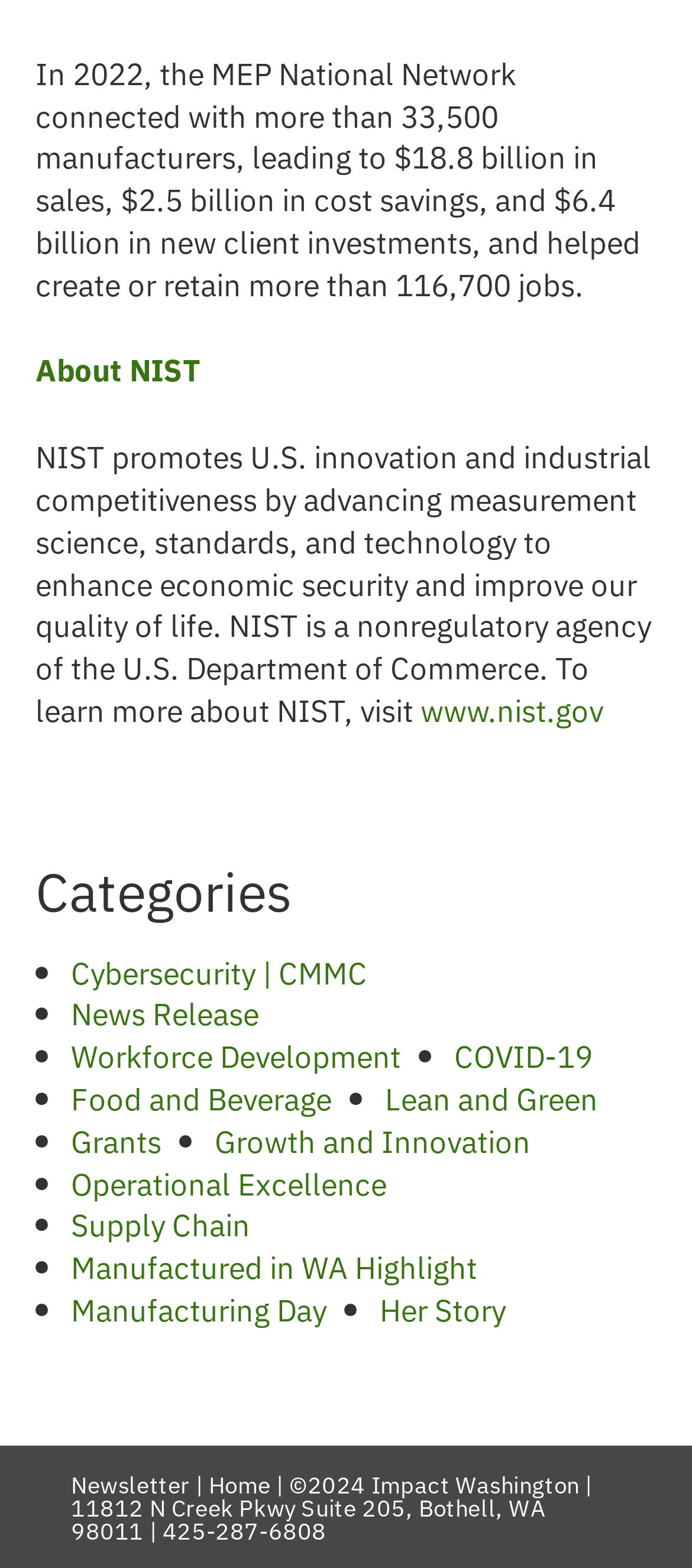Provide your answer in a single word or phrase: 
What is the number of jobs created or retained?

116,700